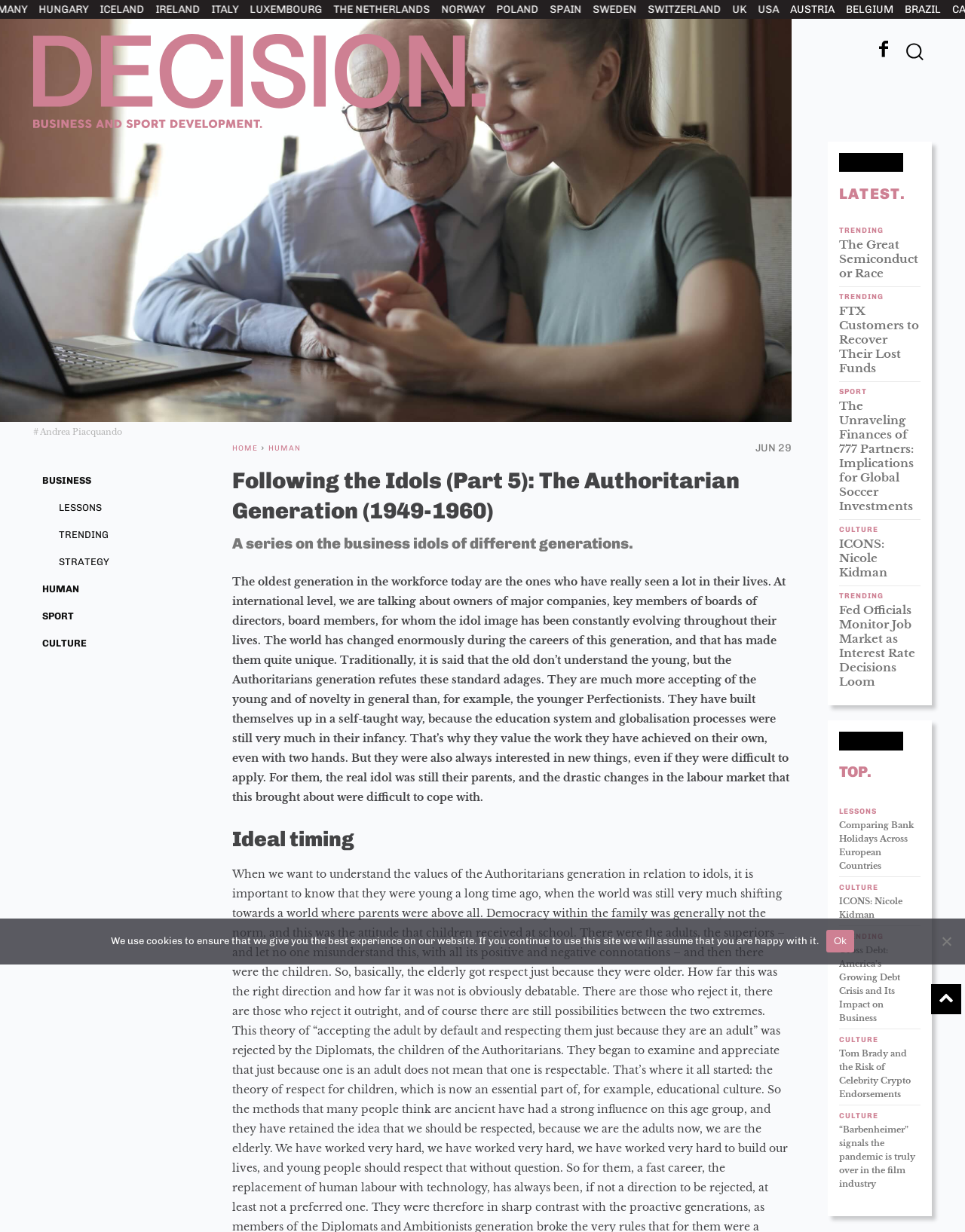What are the categories listed at the top of the webpage?
Using the visual information, respond with a single word or phrase.

BUSINESS, LESSONS, TRENDING, STRATEGY, HUMAN, SPORT, CULTURE